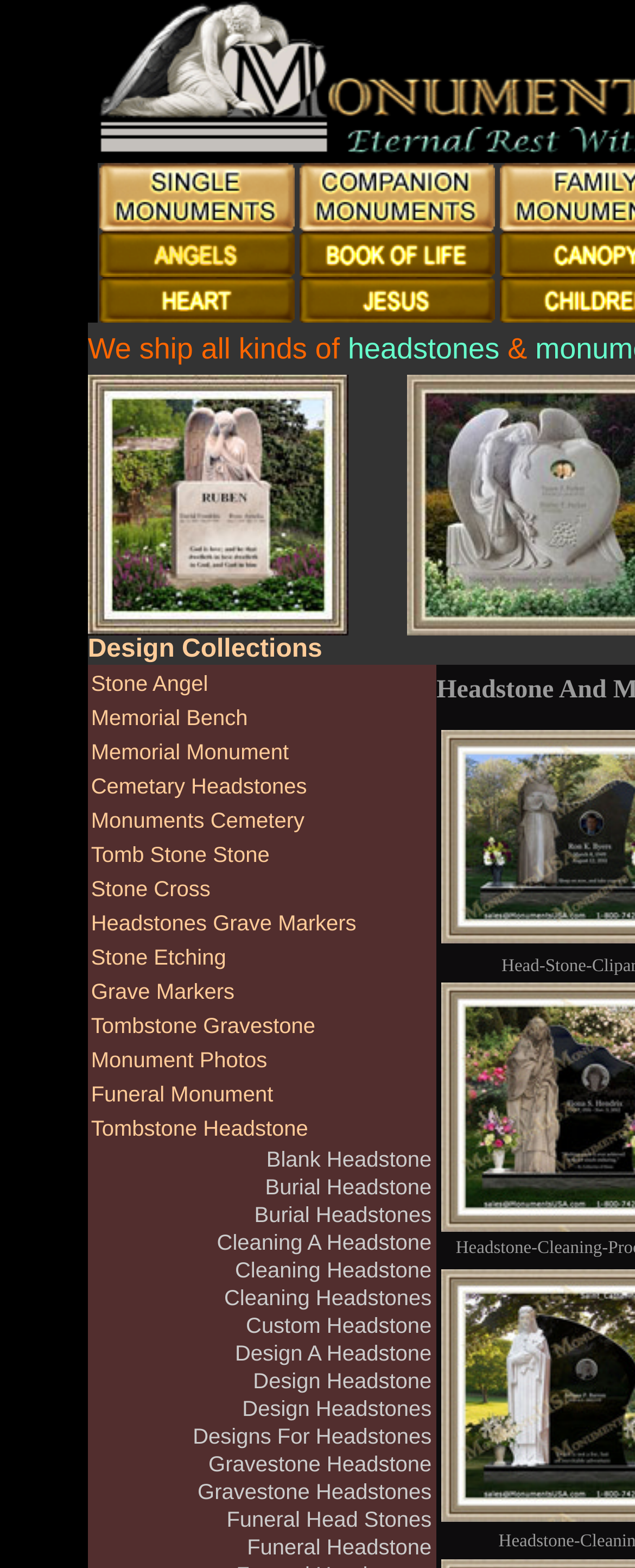What type of products are displayed on this webpage?
Based on the screenshot, respond with a single word or phrase.

Monuments and headstones